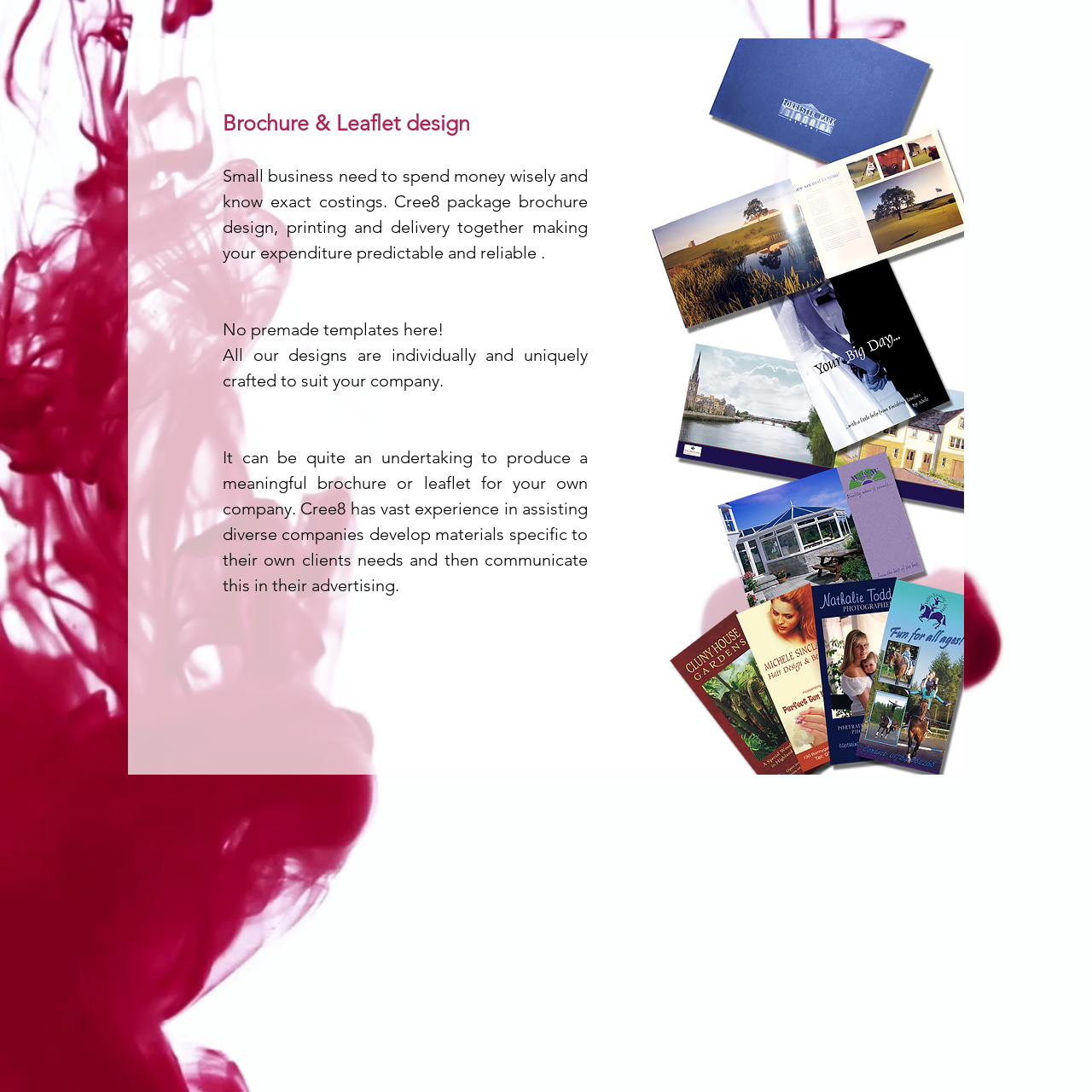Provide a brief response to the question below using one word or phrase:
Are the designs on the webpage premade templates?

No